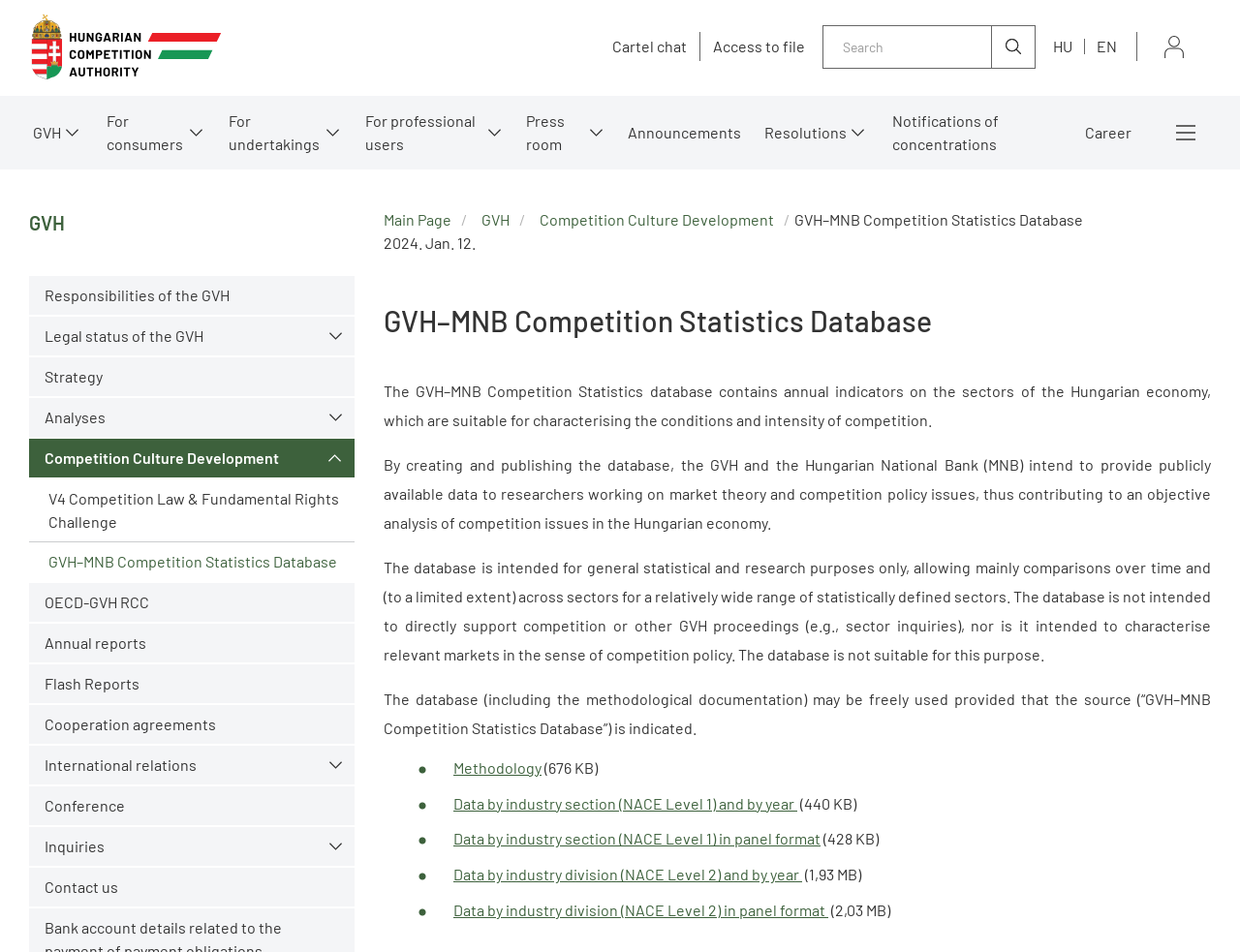Kindly determine the bounding box coordinates for the clickable area to achieve the given instruction: "View methodology documentation".

[0.366, 0.796, 0.437, 0.816]